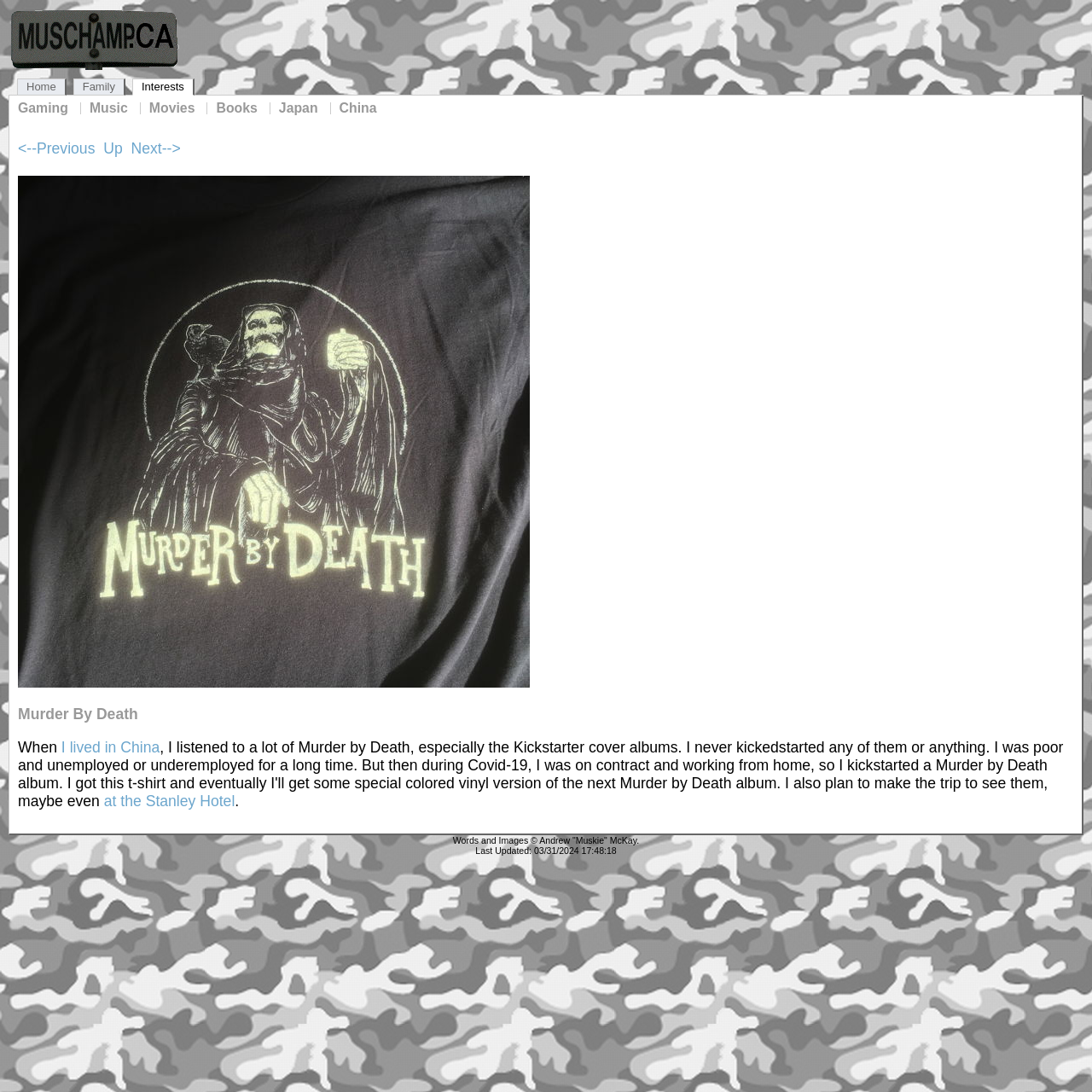Determine the bounding box coordinates of the clickable region to carry out the instruction: "Go to Home".

[0.016, 0.072, 0.061, 0.088]